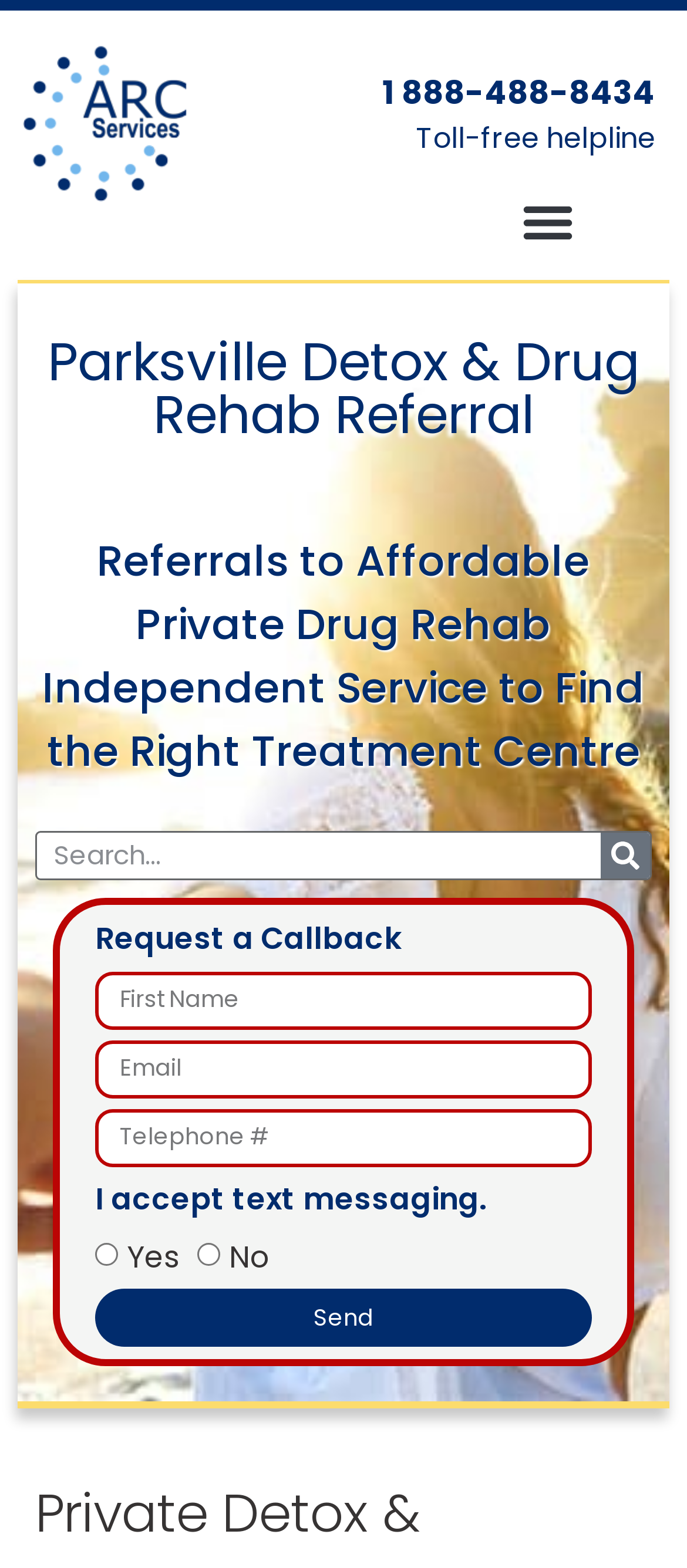Provide the bounding box coordinates in the format (top-left x, top-left y, bottom-right x, bottom-right y). All values are floating point numbers between 0 and 1. Determine the bounding box coordinate of the UI element described as: parent_node: No name="form_fields[field_6fd53e1]" value="No"

[0.287, 0.792, 0.321, 0.807]